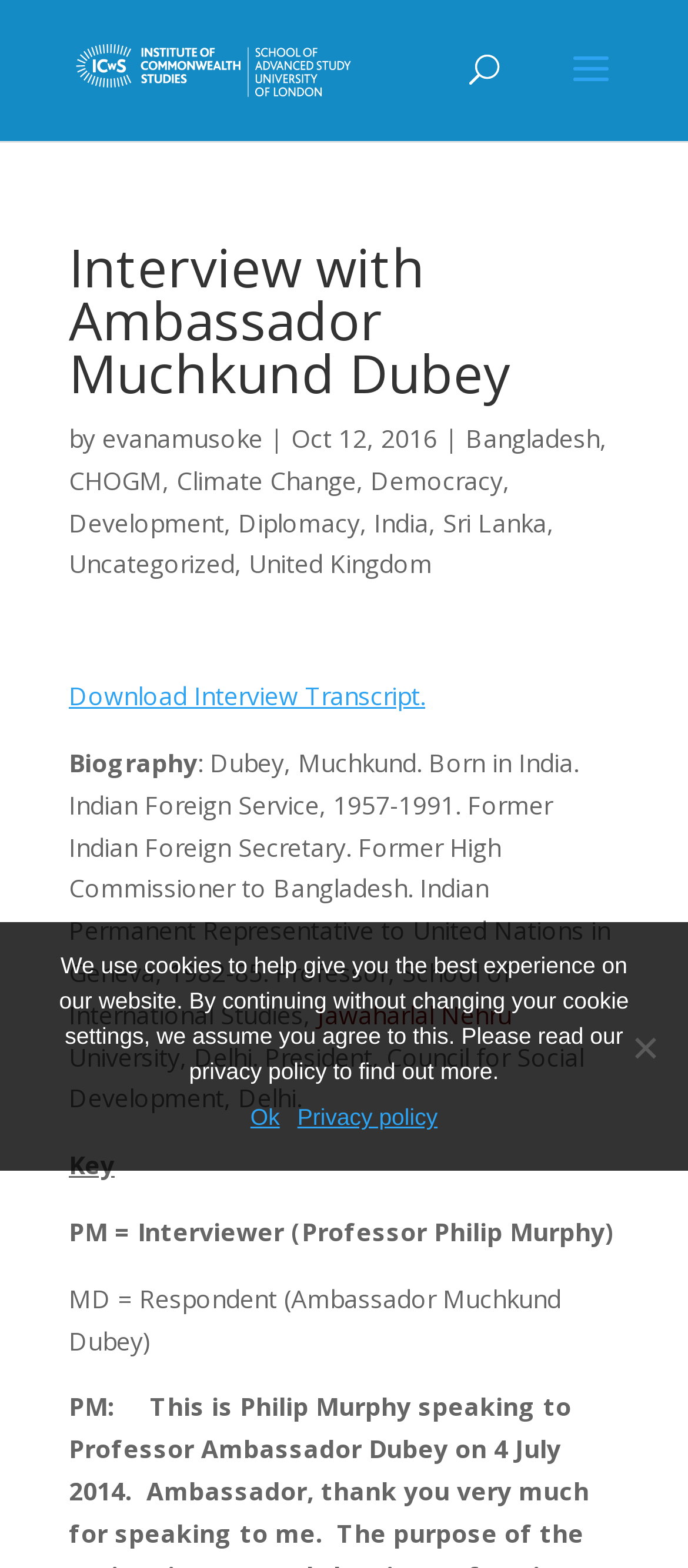Determine the bounding box for the described HTML element: "alt="Commonwealth Oral History Project"". Ensure the coordinates are four float numbers between 0 and 1 in the format [left, top, right, bottom].

[0.11, 0.032, 0.51, 0.054]